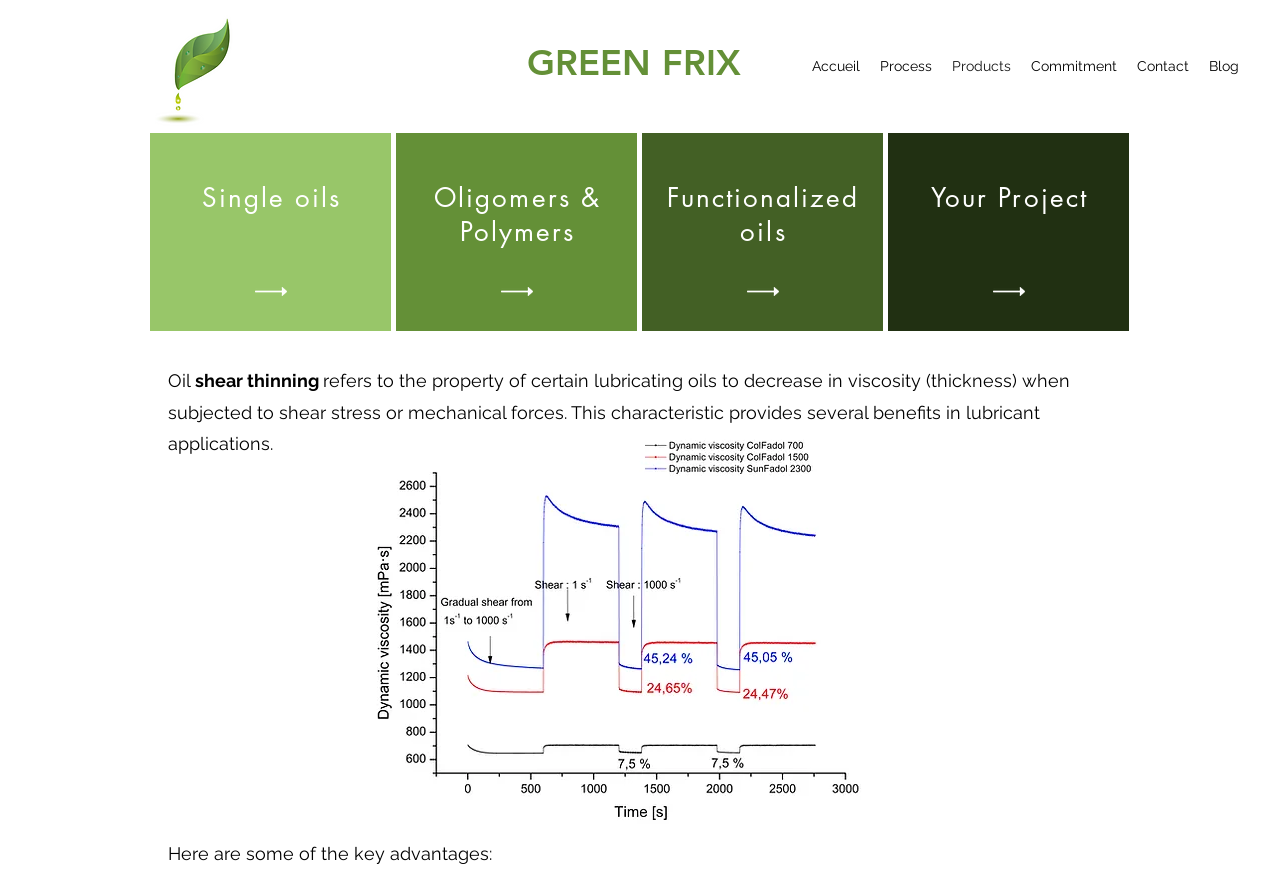Is there an image on the webpage?
Using the visual information, reply with a single word or short phrase.

Yes